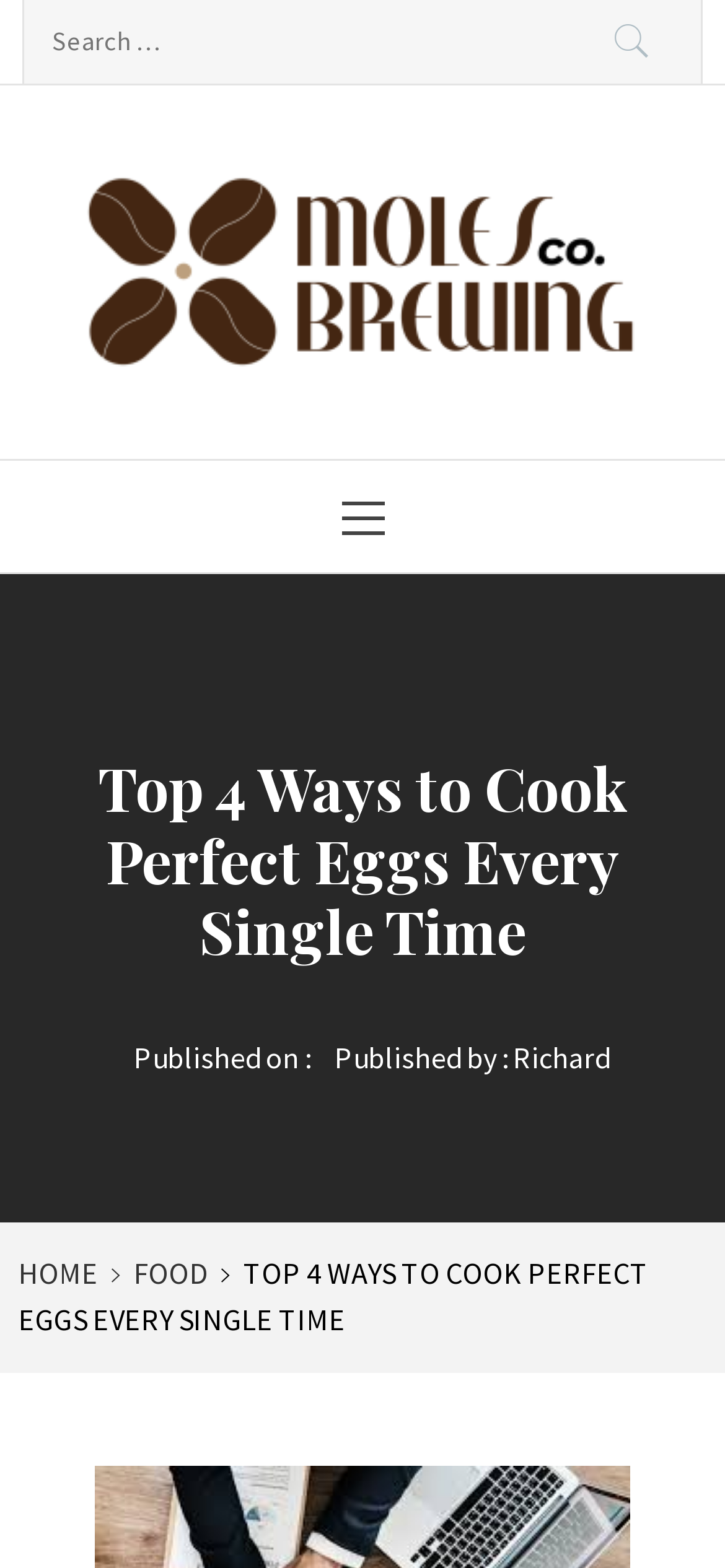Using details from the image, please answer the following question comprehensively:
What is the topic of the article?

The topic of the article can be inferred from the main heading 'Top 4 Ways to Cook Perfect Eggs Every Single Time', which suggests that the article is about cooking eggs.